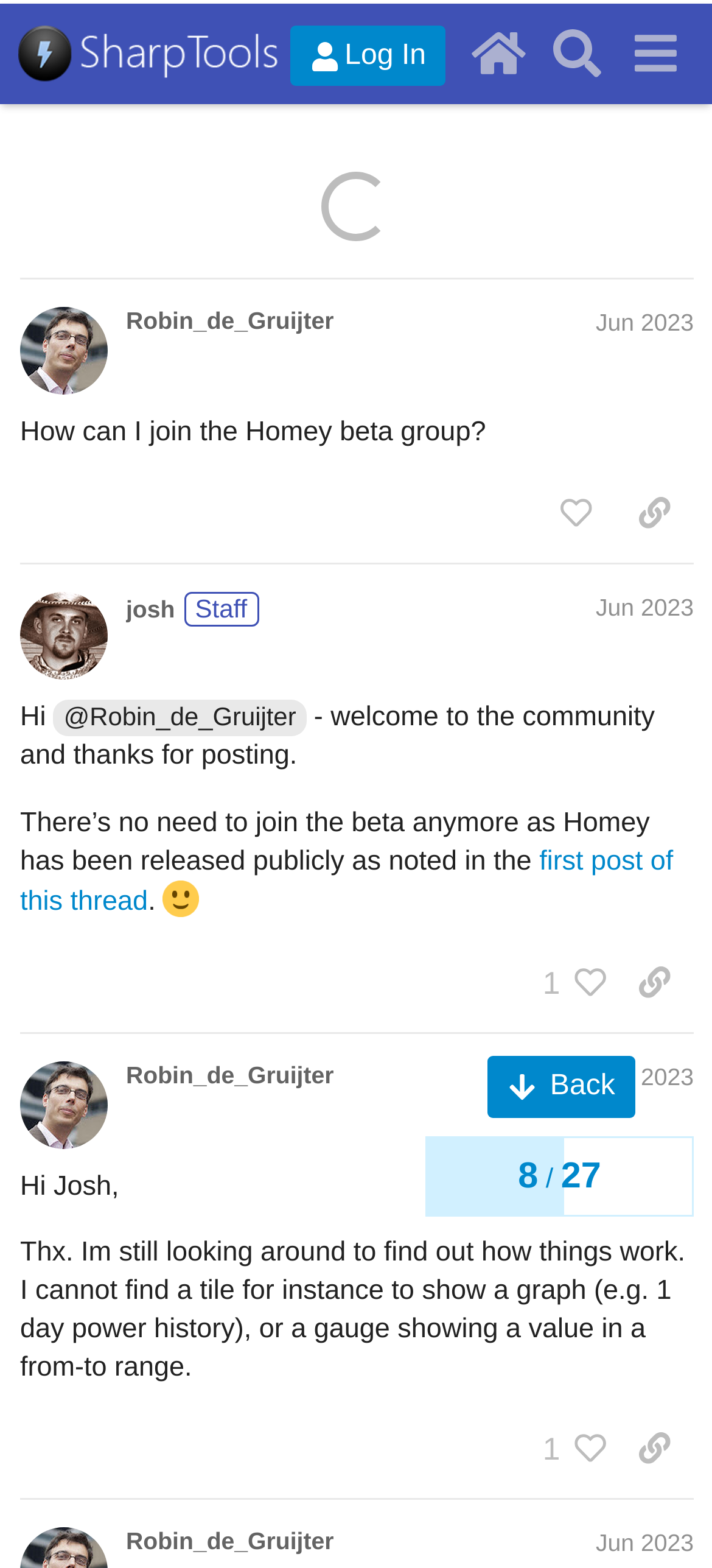Identify the bounding box coordinates of the region that needs to be clicked to carry out this instruction: "View the 'Homey Pro Integration Released!' post". Provide these coordinates as four float numbers ranging from 0 to 1, i.e., [left, top, right, bottom].

[0.137, 0.008, 0.917, 0.029]